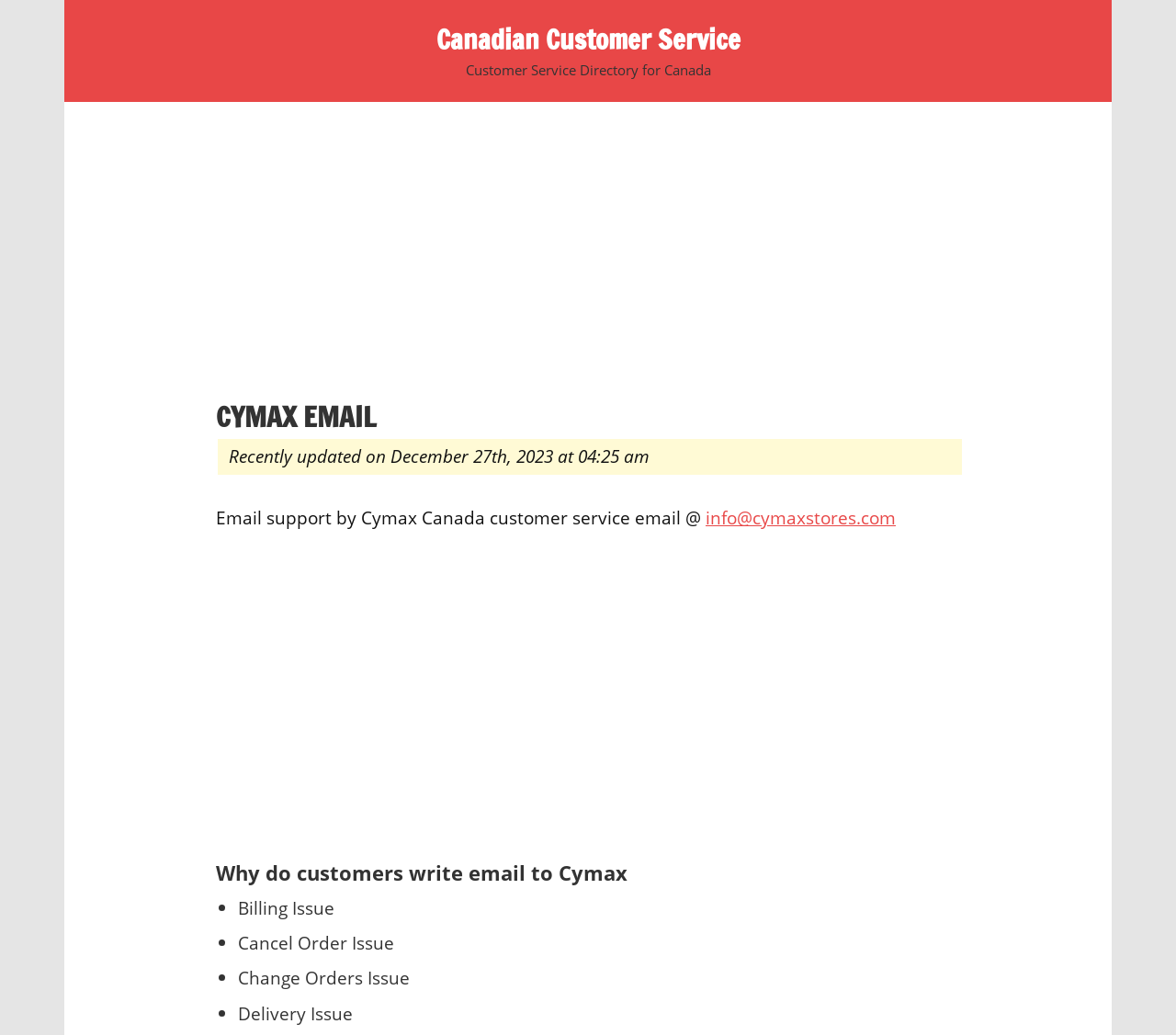Give the bounding box coordinates for the element described by: "info@cymaxstores.com".

[0.6, 0.488, 0.762, 0.512]